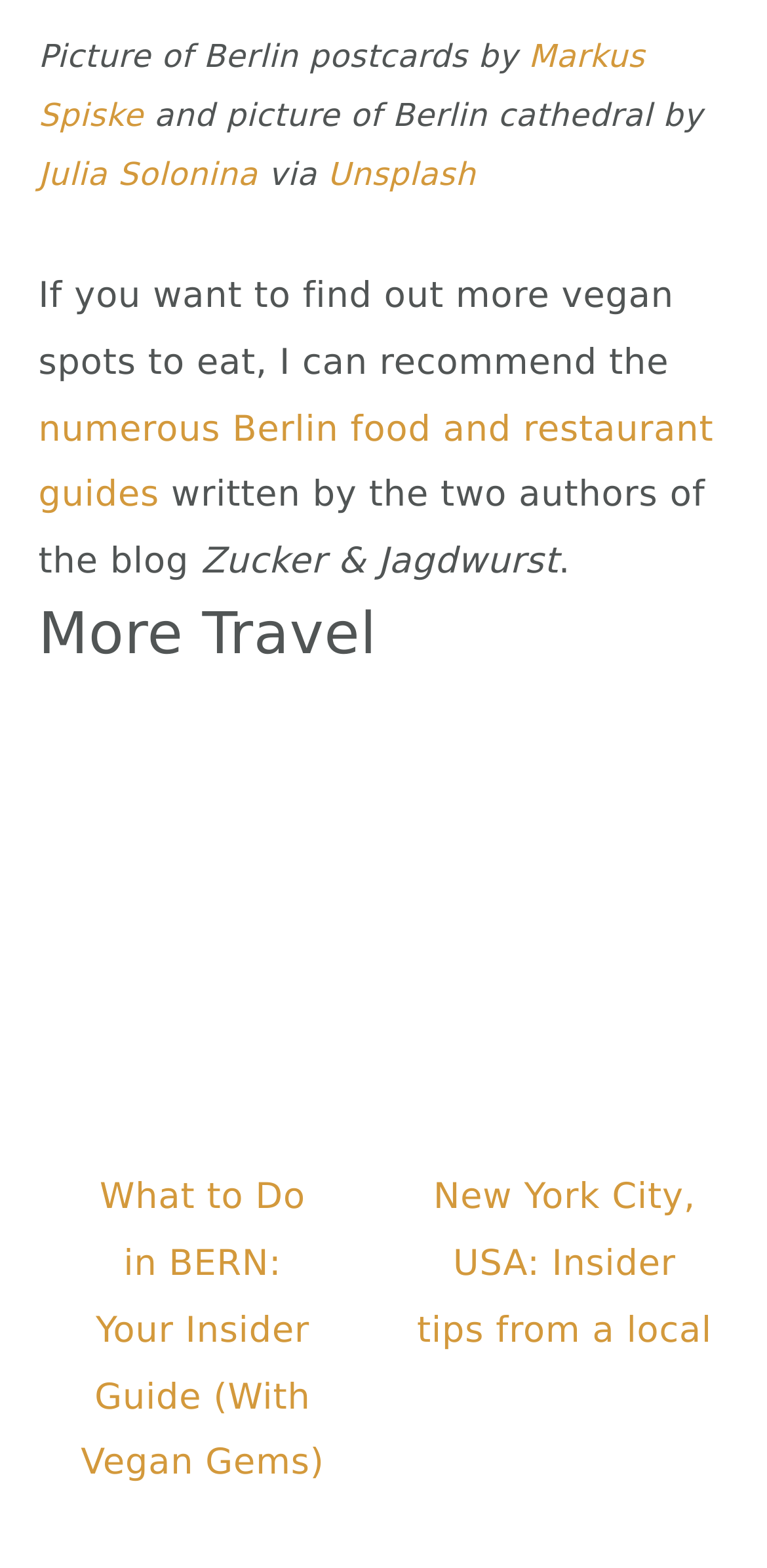Determine the bounding box coordinates for the HTML element described here: "Julia Solonina".

[0.05, 0.099, 0.336, 0.123]